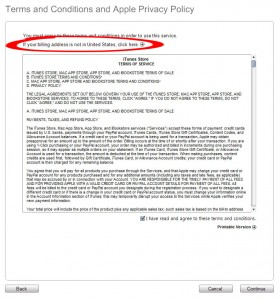What is presented in the scrollable text box?
Look at the image and answer the question with a single word or phrase.

Terms and privacy information